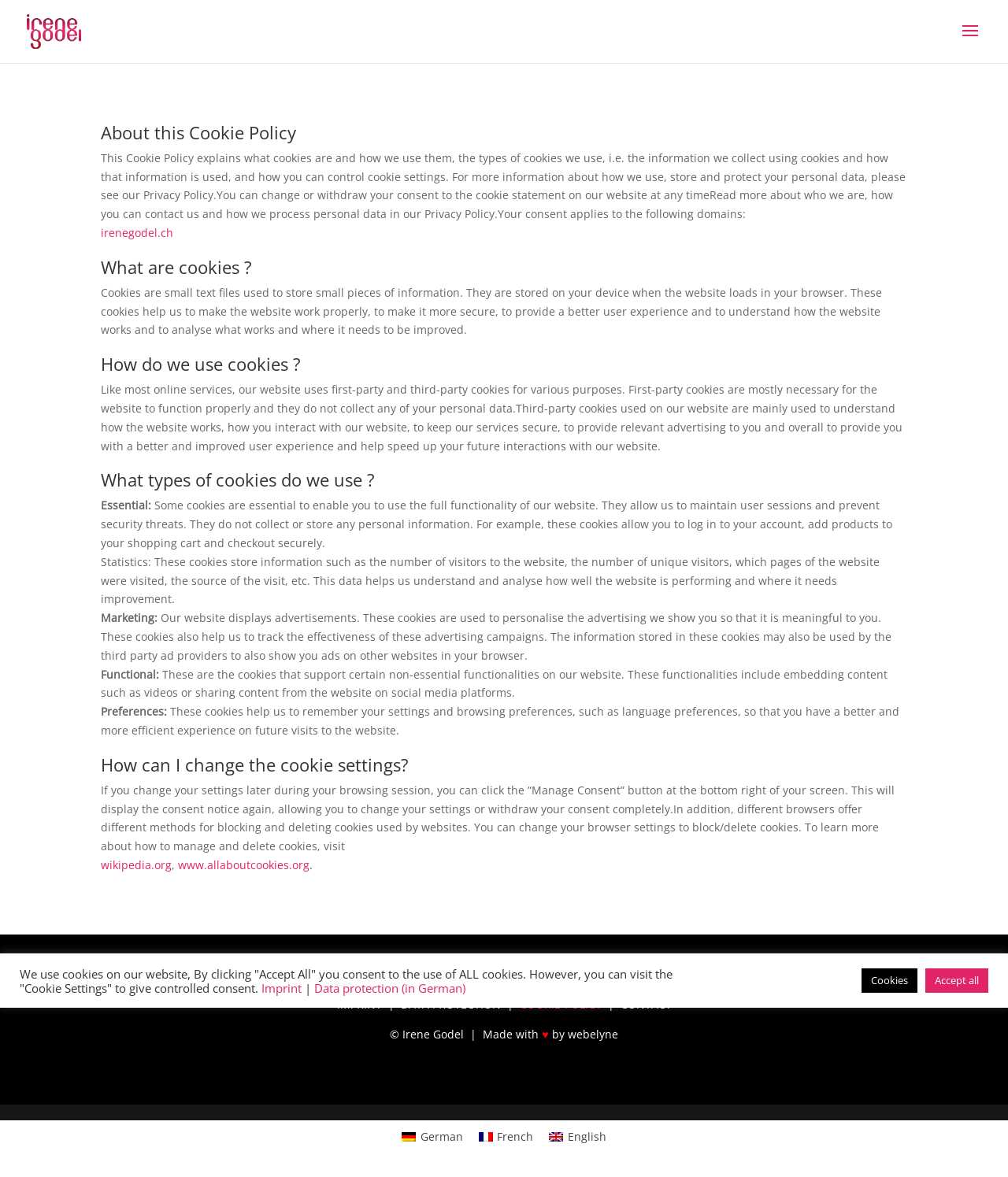How can users change their cookie settings?
Using the image as a reference, give a one-word or short phrase answer.

Click 'Manage Consent'